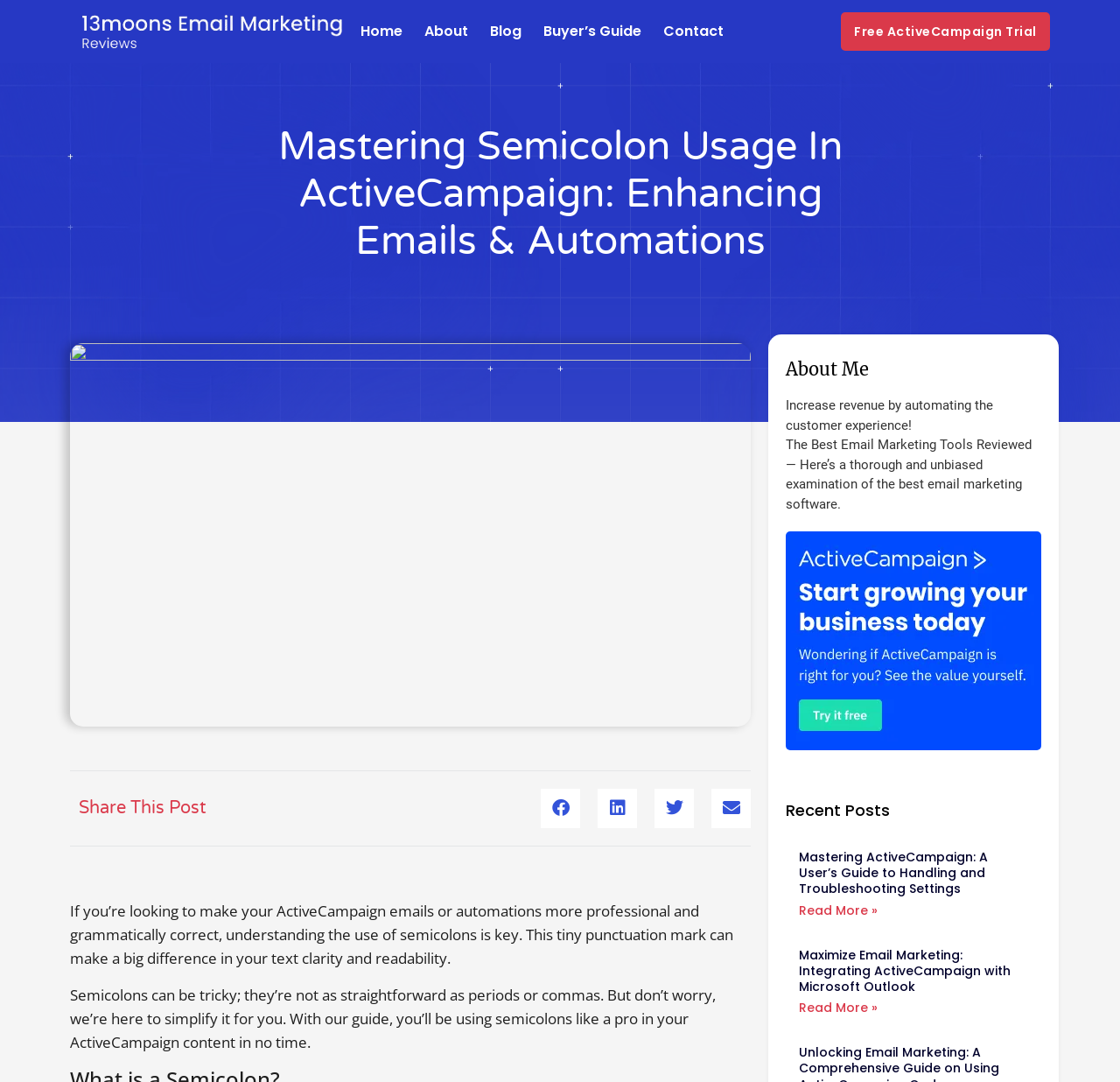Offer a meticulous caption that includes all visible features of the webpage.

This webpage is about mastering semicolon usage in ActiveCampaign emails and automations. At the top, there are five navigation links: "Home", "About", "Blog", "Buyer's Guide", and "Contact", aligned horizontally. To the right of these links, there is a call-to-action link "Free ActiveCampaign Trial". 

Below the navigation links, there is a main heading "Mastering Semicolon Usage In ActiveCampaign: Enhancing Emails & Automations" that spans almost the entire width of the page. 

On the left side of the page, there is a block of text that explains the importance of using semicolons in ActiveCampaign emails and automations, divided into two paragraphs. 

On the right side of the page, there is a section with a heading "About Me" and a promotional text "Increase revenue by automating the customer experience!". Below this, there is a review of email marketing tools and an affiliate link with an image. 

Further down, there is a section with a heading "Recent Posts" that lists two articles. Each article has a heading and a "Read more" link. The first article is about mastering ActiveCampaign settings, and the second article is about integrating ActiveCampaign with Microsoft Outlook. 

At the bottom of the page, there are social media sharing buttons: "Share on Facebook", "Share on LinkedIn", "Share on Twitter", and "Share on Email".